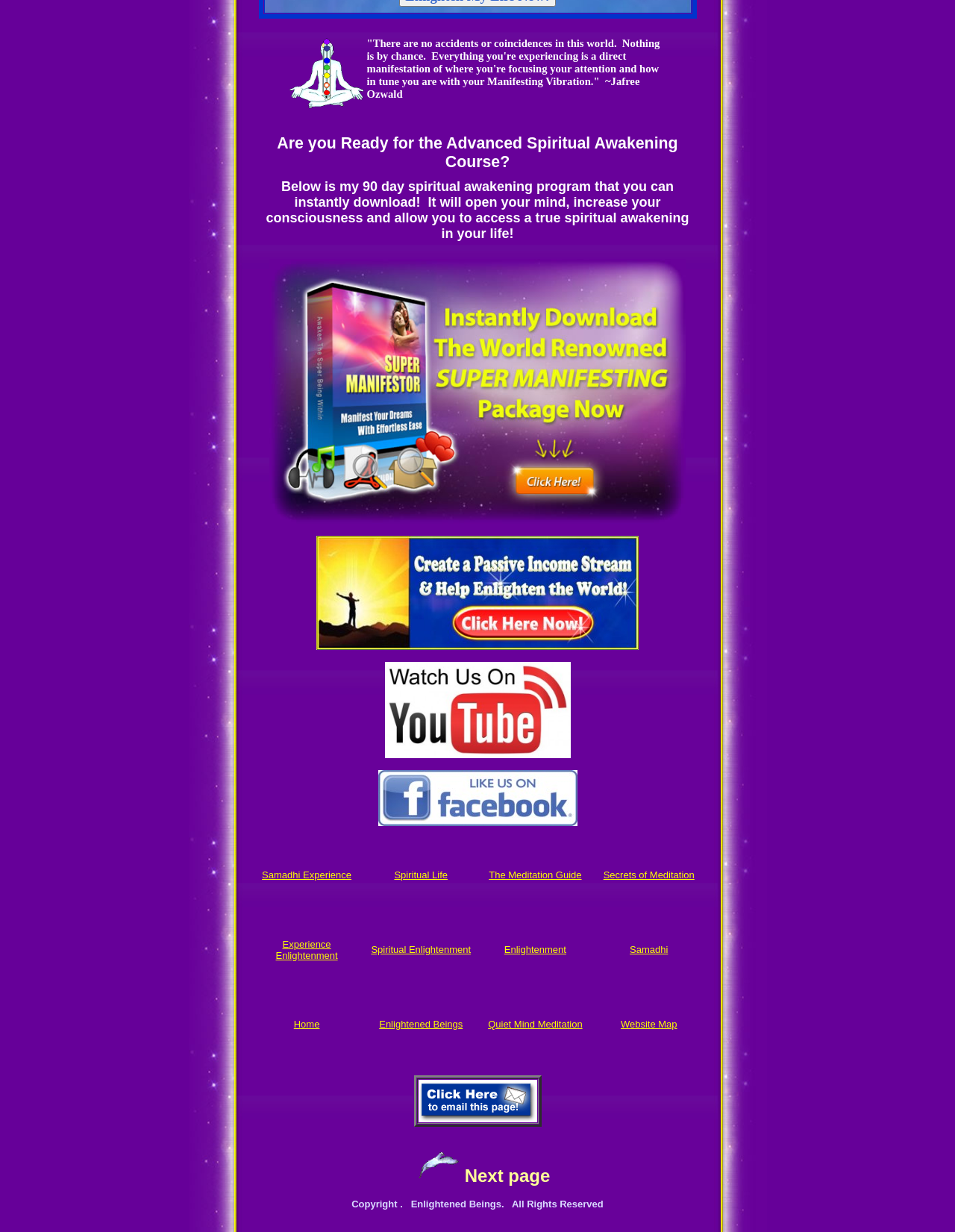Please predict the bounding box coordinates of the element's region where a click is necessary to complete the following instruction: "Click to access the Website Map". The coordinates should be represented by four float numbers between 0 and 1, i.e., [left, top, right, bottom].

[0.65, 0.826, 0.709, 0.836]